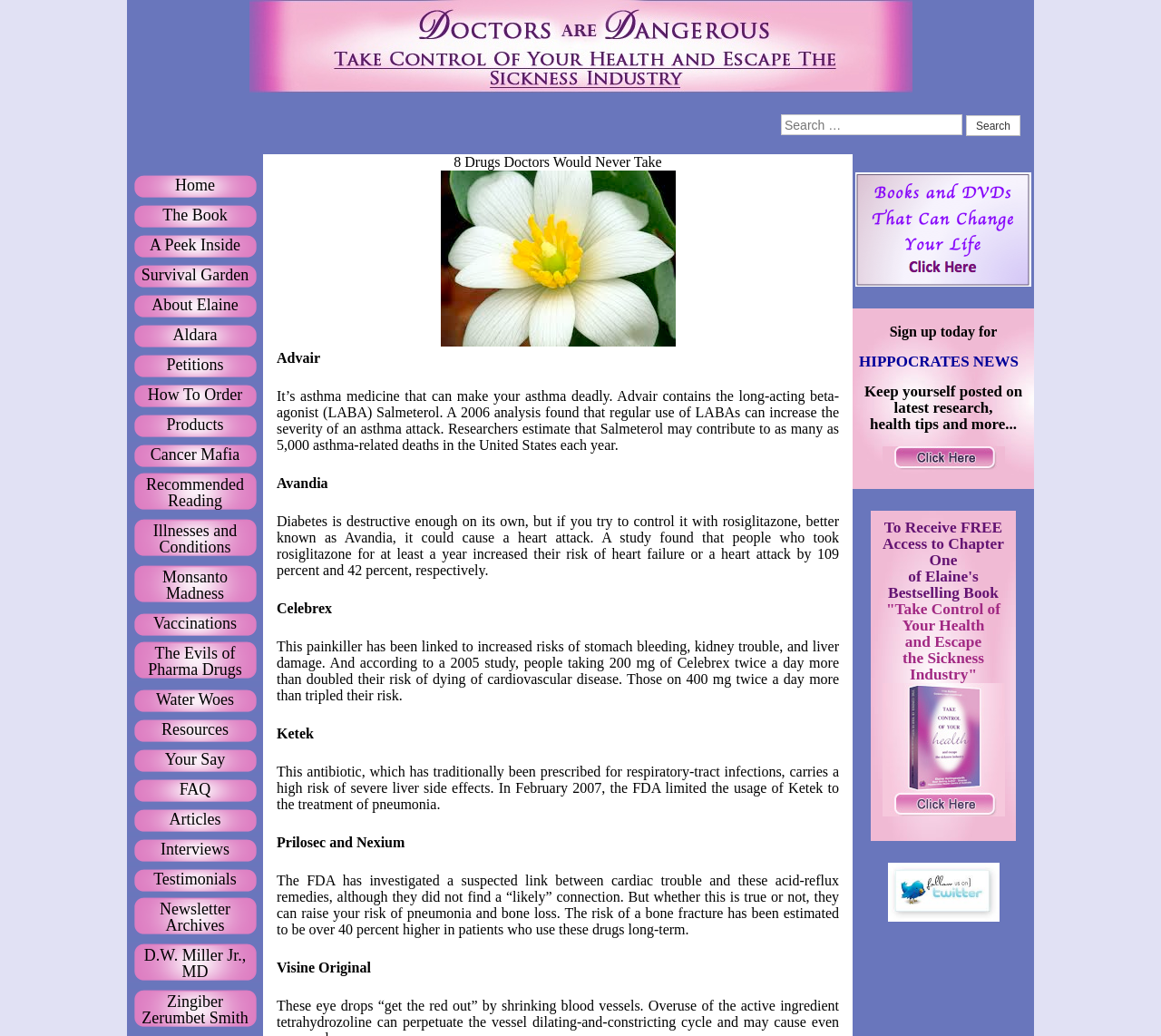Given the element description, predict the bounding box coordinates in the format (top-left x, top-left y, bottom-right x, bottom-right y). Make sure all values are between 0 and 1. Here is the element description: parent_node: Search for: value="Search"

[0.832, 0.111, 0.879, 0.131]